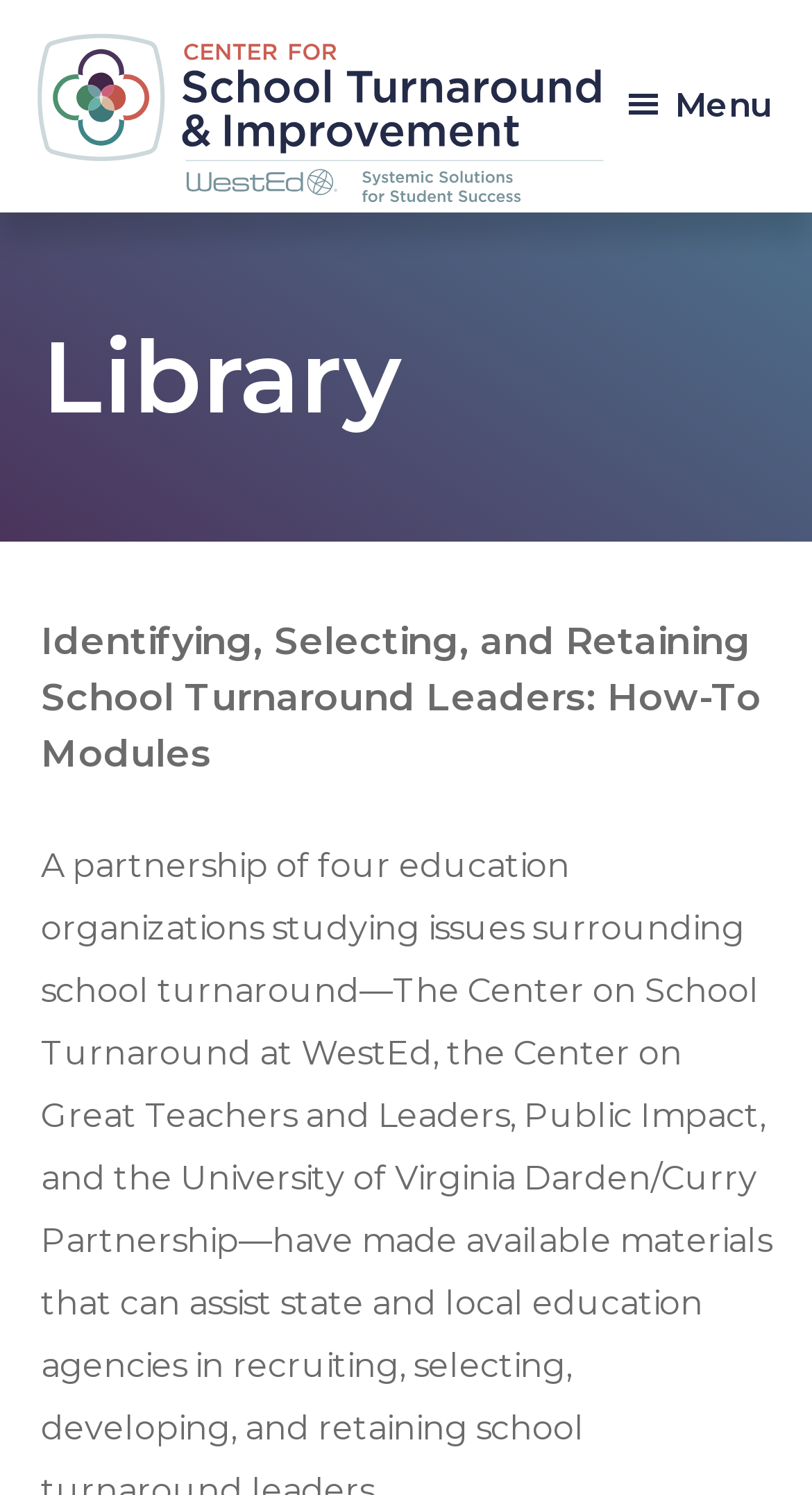Extract the bounding box for the UI element that matches this description: "Menu".

[0.767, 0.056, 0.974, 0.128]